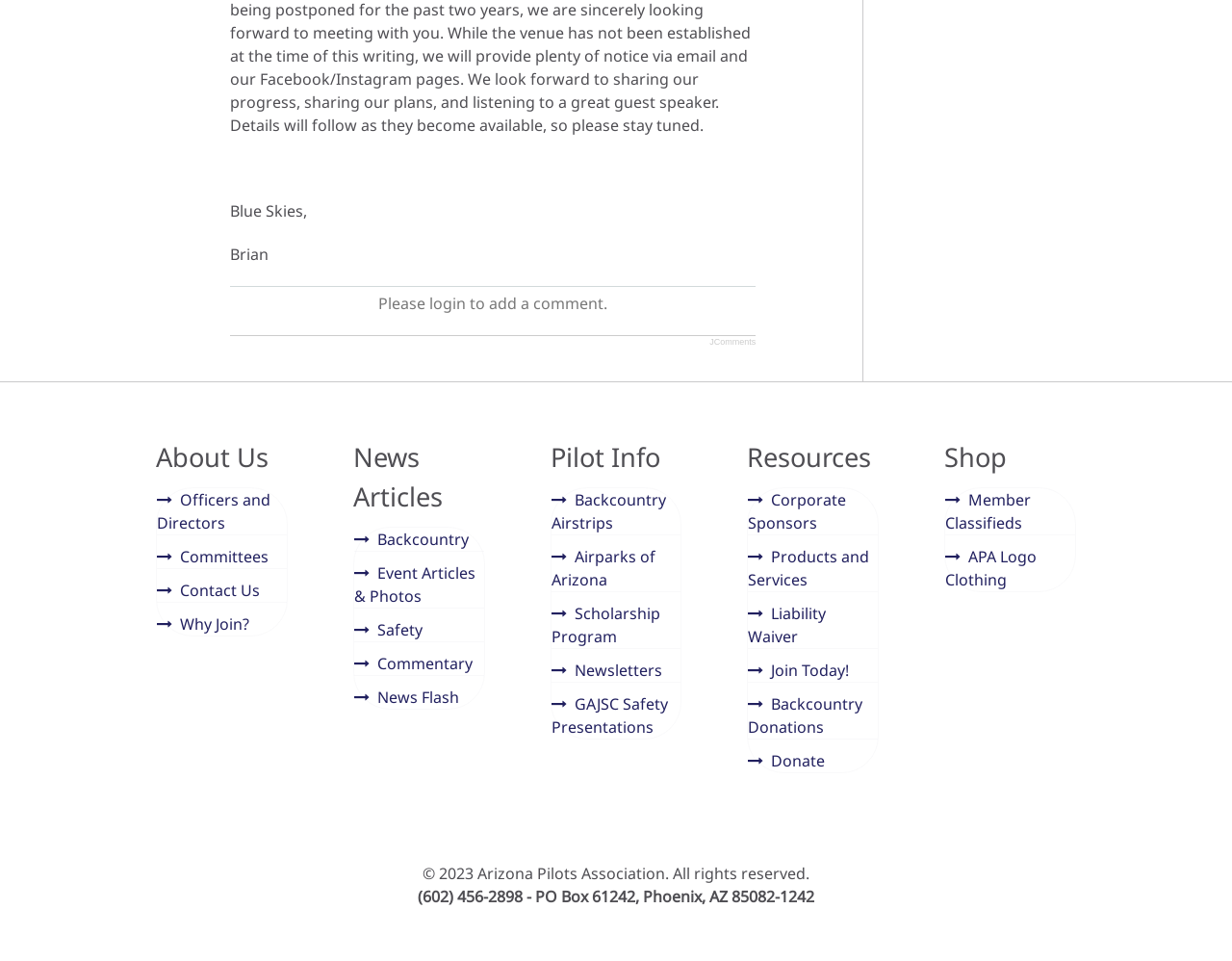Please identify the bounding box coordinates for the region that you need to click to follow this instruction: "Go to 'News Articles'".

[0.287, 0.456, 0.393, 0.545]